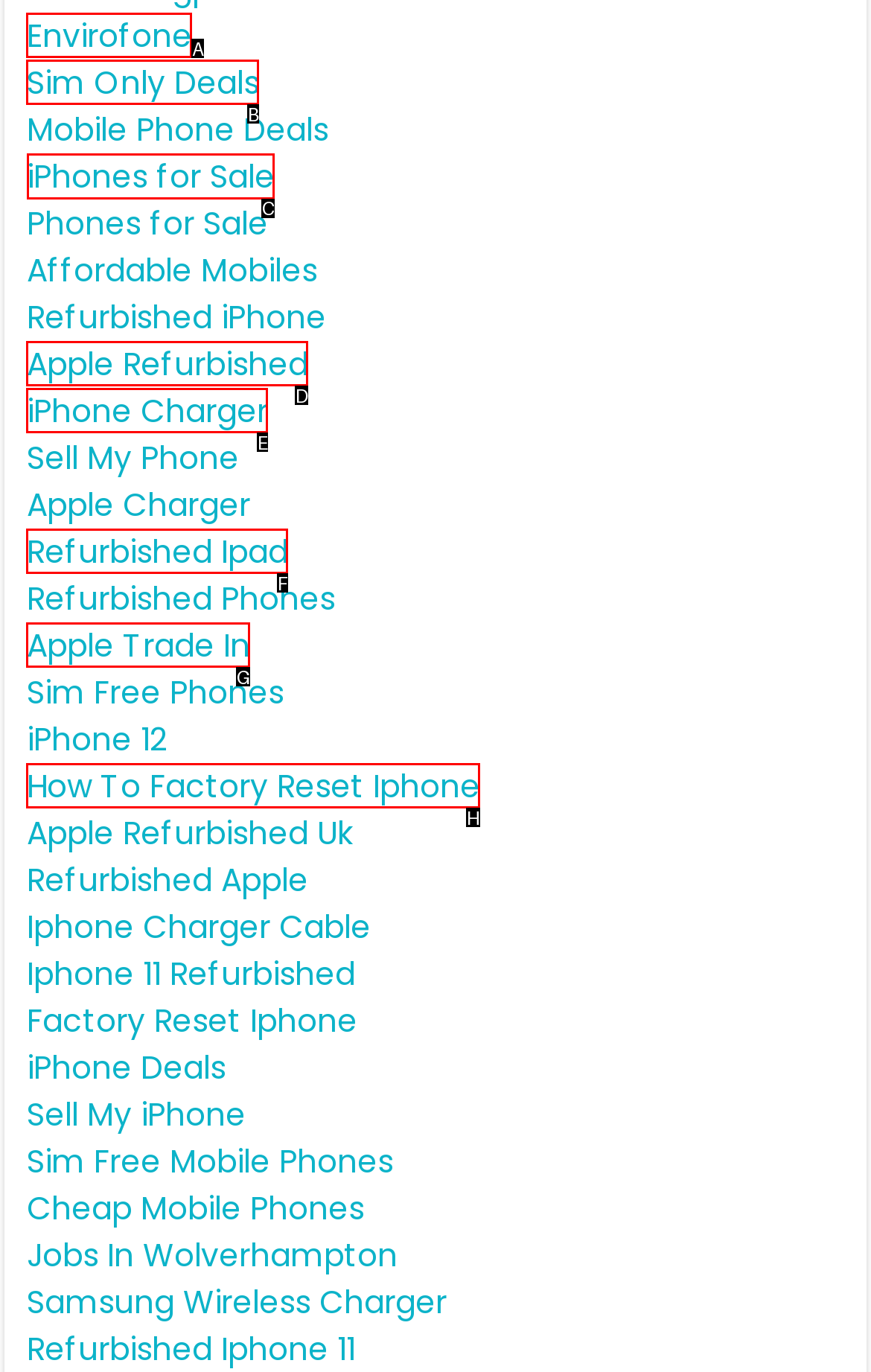Identify the correct UI element to click for this instruction: View iPhones for Sale
Respond with the appropriate option's letter from the provided choices directly.

C